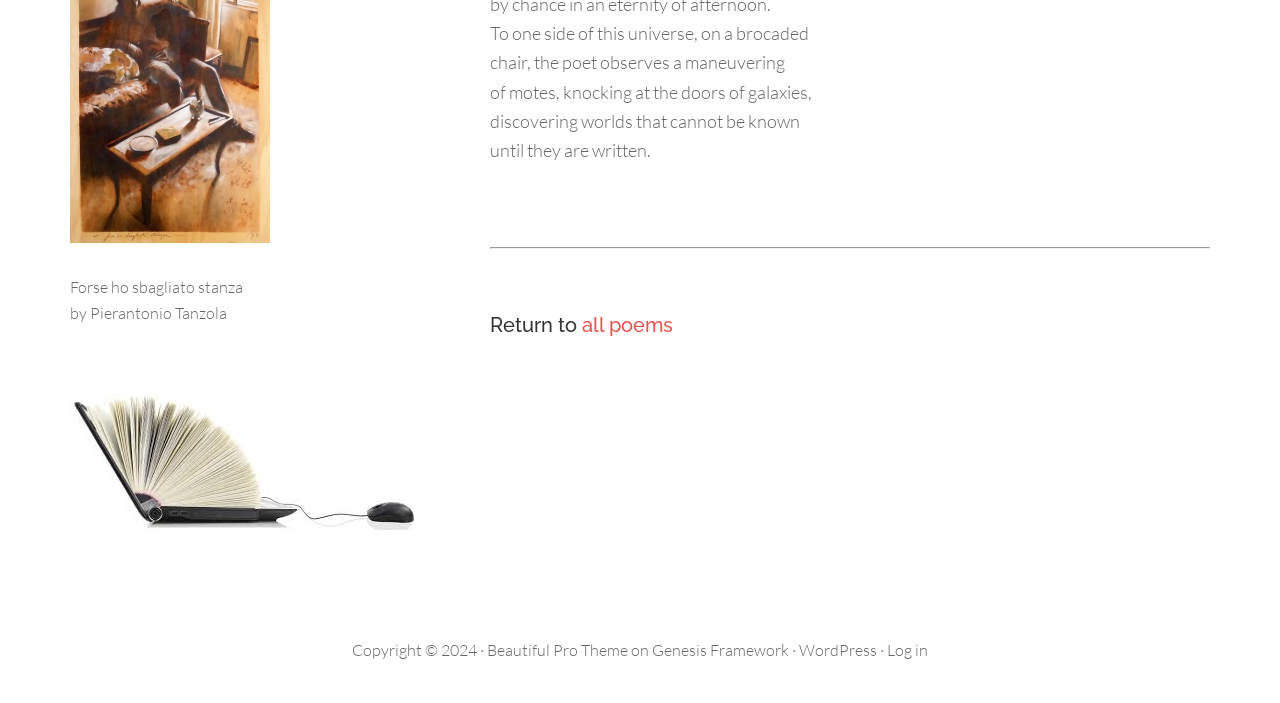Find the bounding box coordinates for the HTML element described as: "WordPress". The coordinates should consist of four float values between 0 and 1, i.e., [left, top, right, bottom].

[0.624, 0.91, 0.685, 0.939]